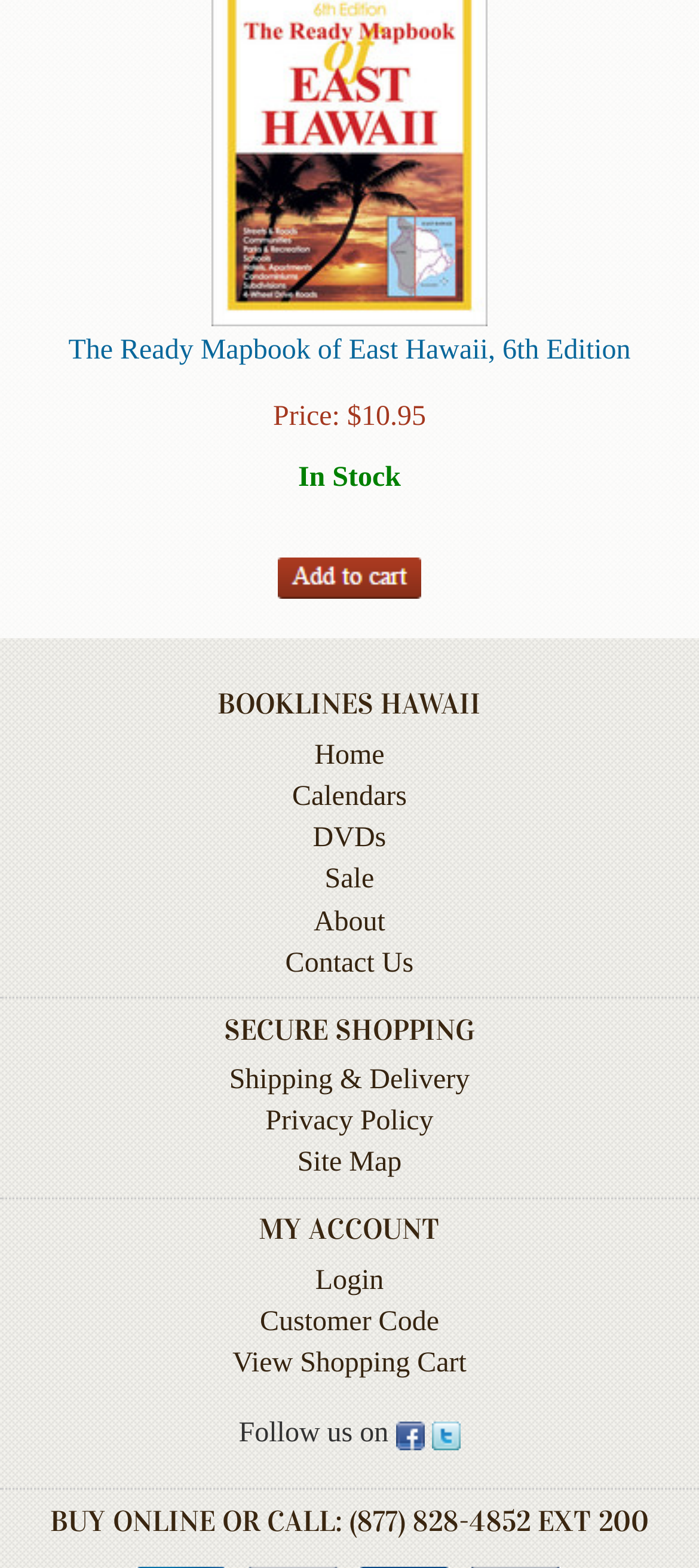Please mark the bounding box coordinates of the area that should be clicked to carry out the instruction: "Buy Da Good An Spesho Book - Hawaii Pidgin Bible (Revised)".

[0.056, 0.437, 0.197, 0.536]